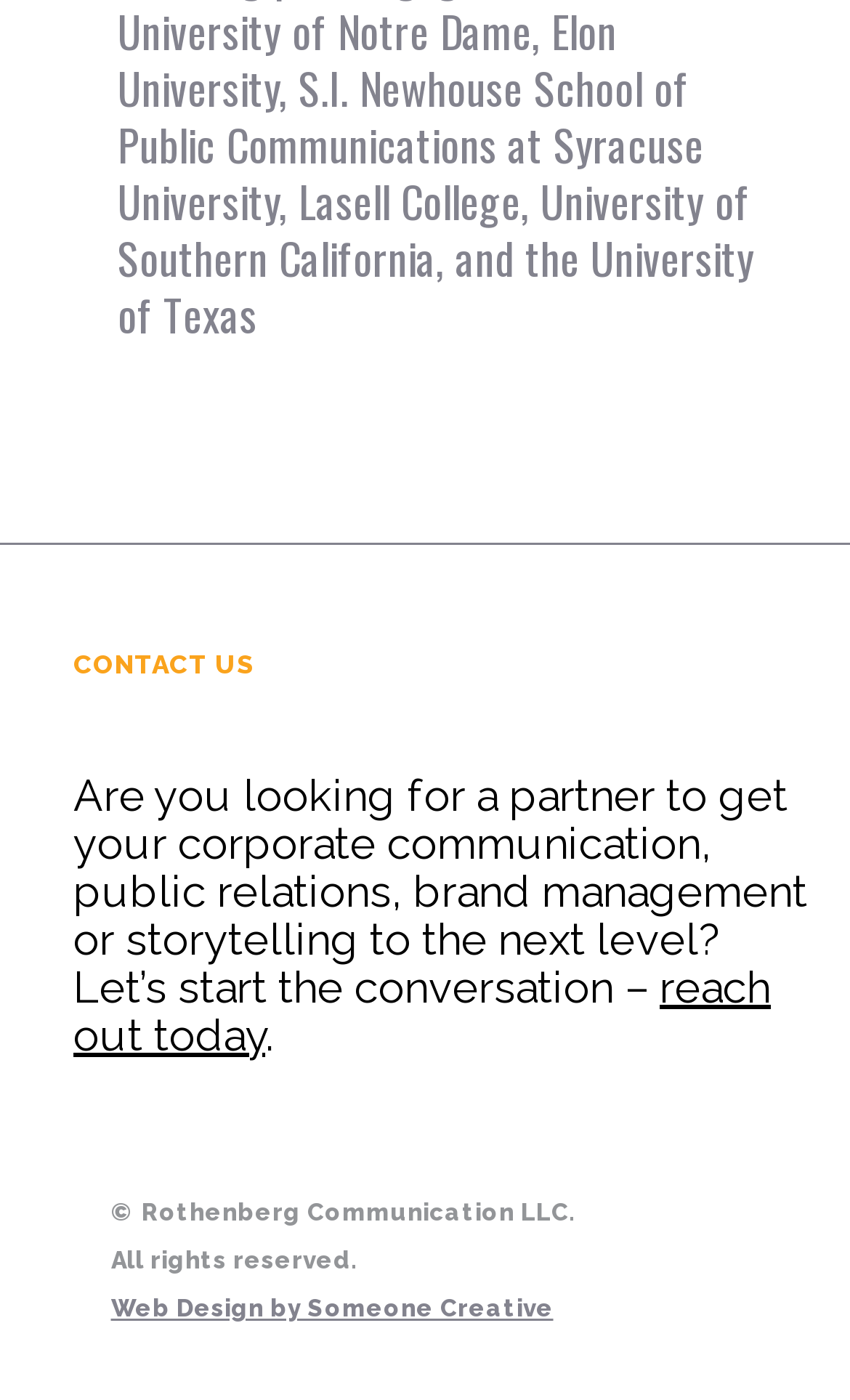What is the call to action?
Look at the image and answer the question using a single word or phrase.

Reach out today